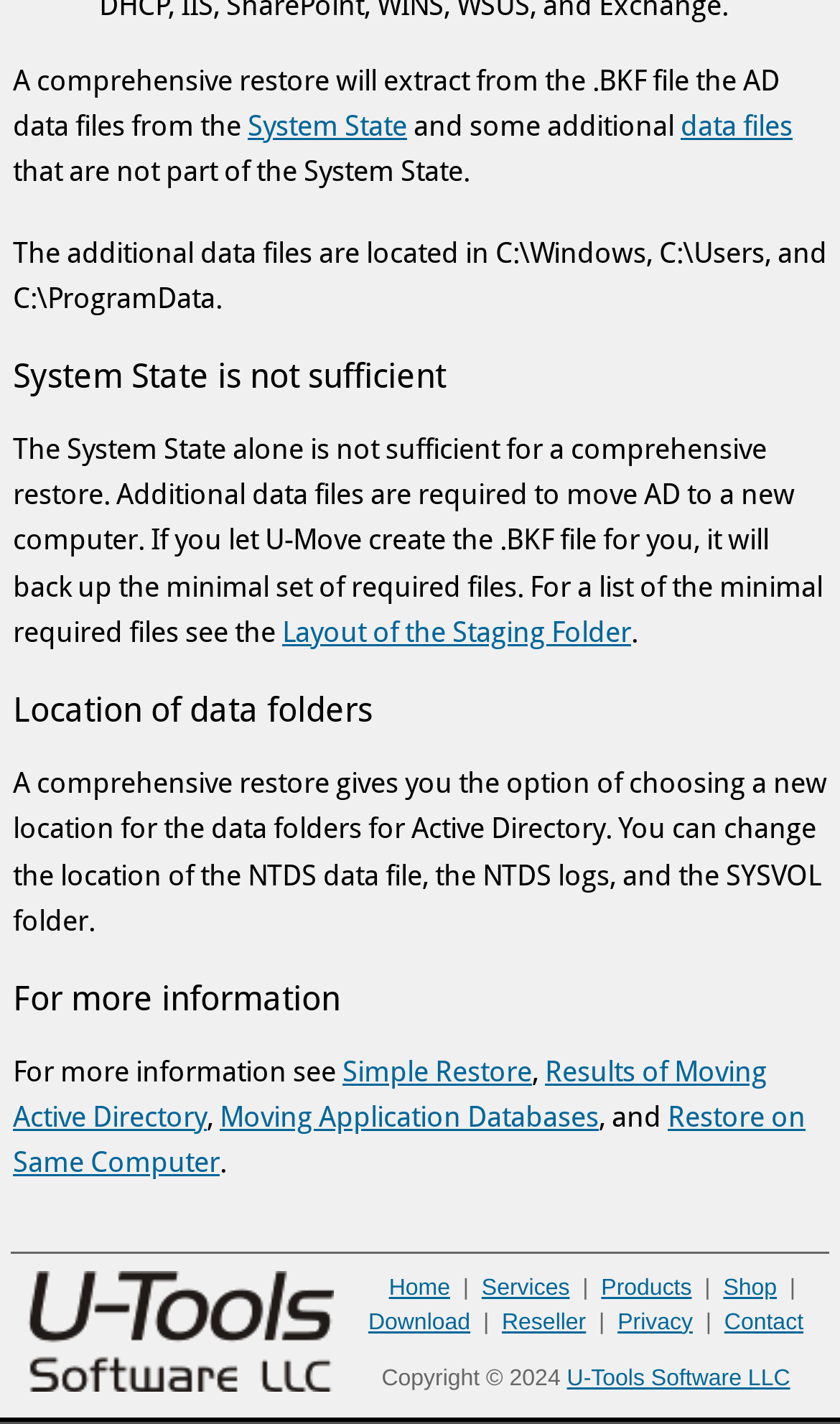Please predict the bounding box coordinates (top-left x, top-left y, bottom-right x, bottom-right y) for the UI element in the screenshot that fits the description: Restore on Same Computer

[0.015, 0.773, 0.959, 0.828]